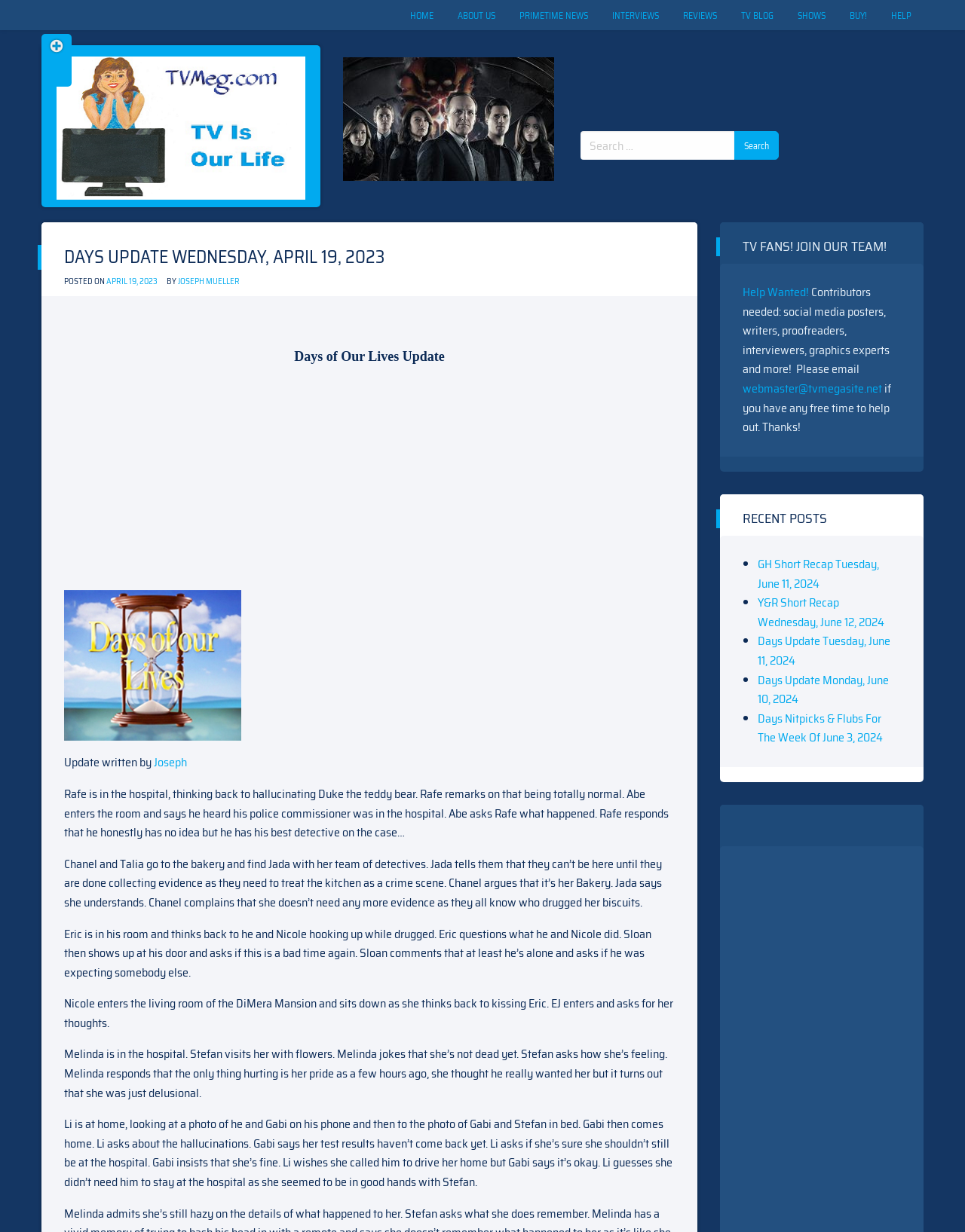What is the purpose of the 'Search for:' box?
Refer to the image and provide a one-word or short phrase answer.

To search the website